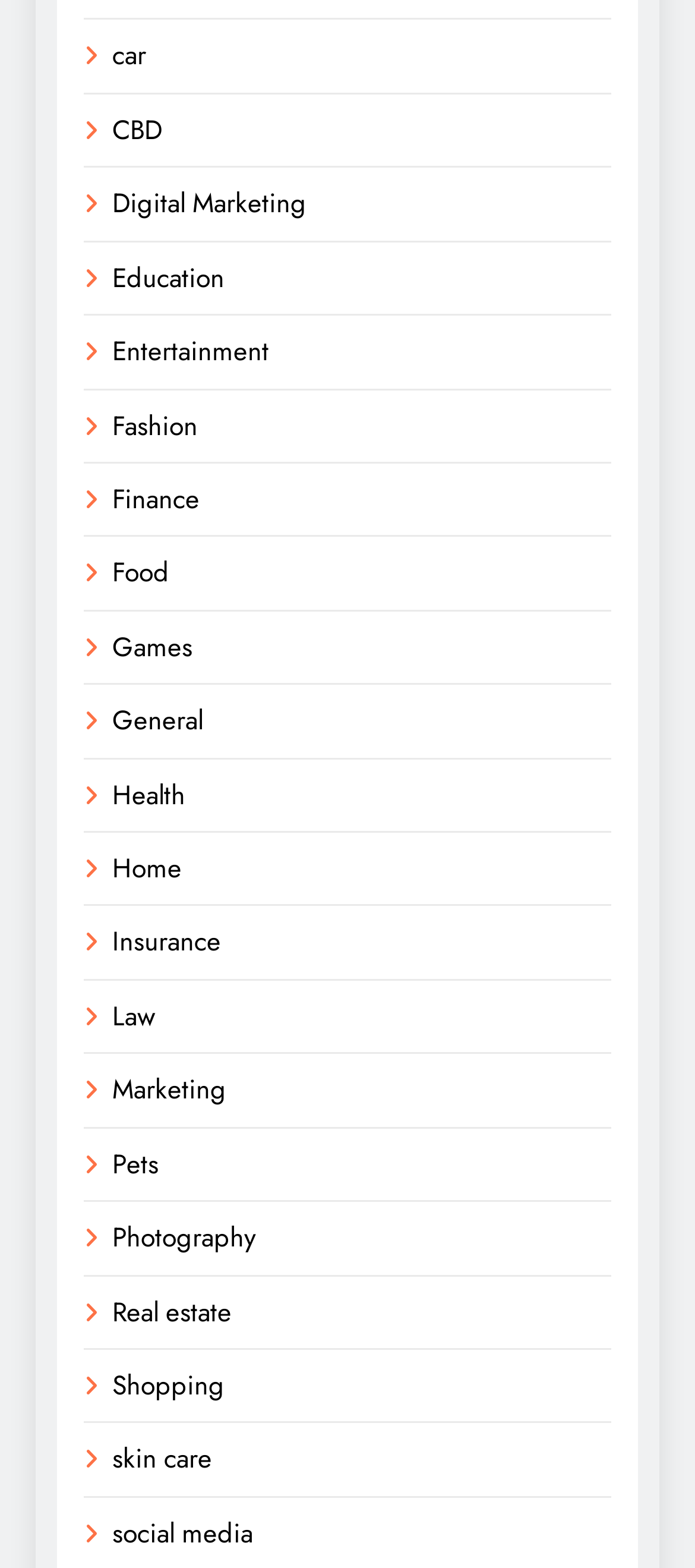Determine the bounding box for the described UI element: "Digital Marketing".

[0.162, 0.117, 0.441, 0.142]